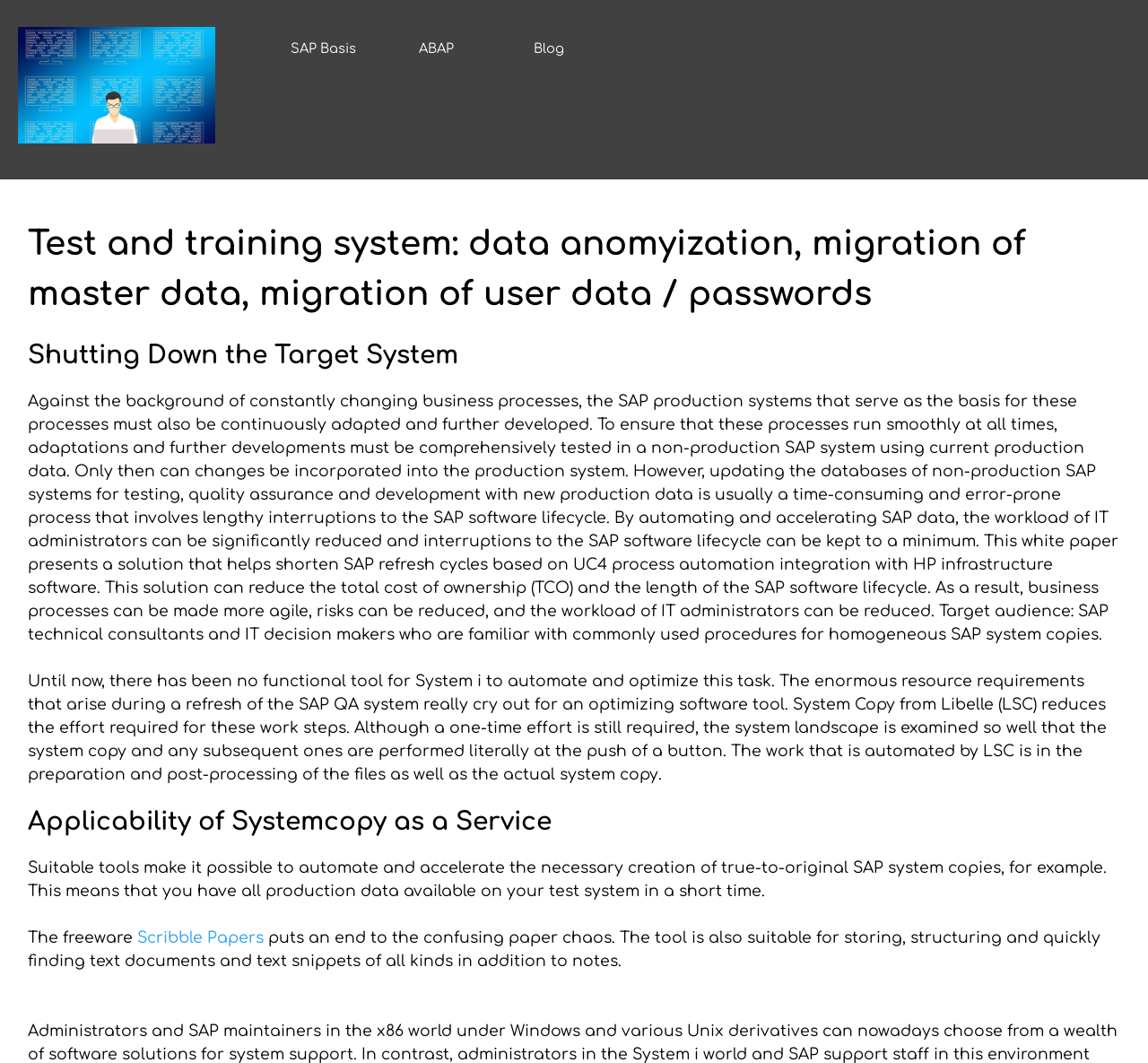Kindly respond to the following question with a single word or a brief phrase: 
How many links are available on this webpage?

5